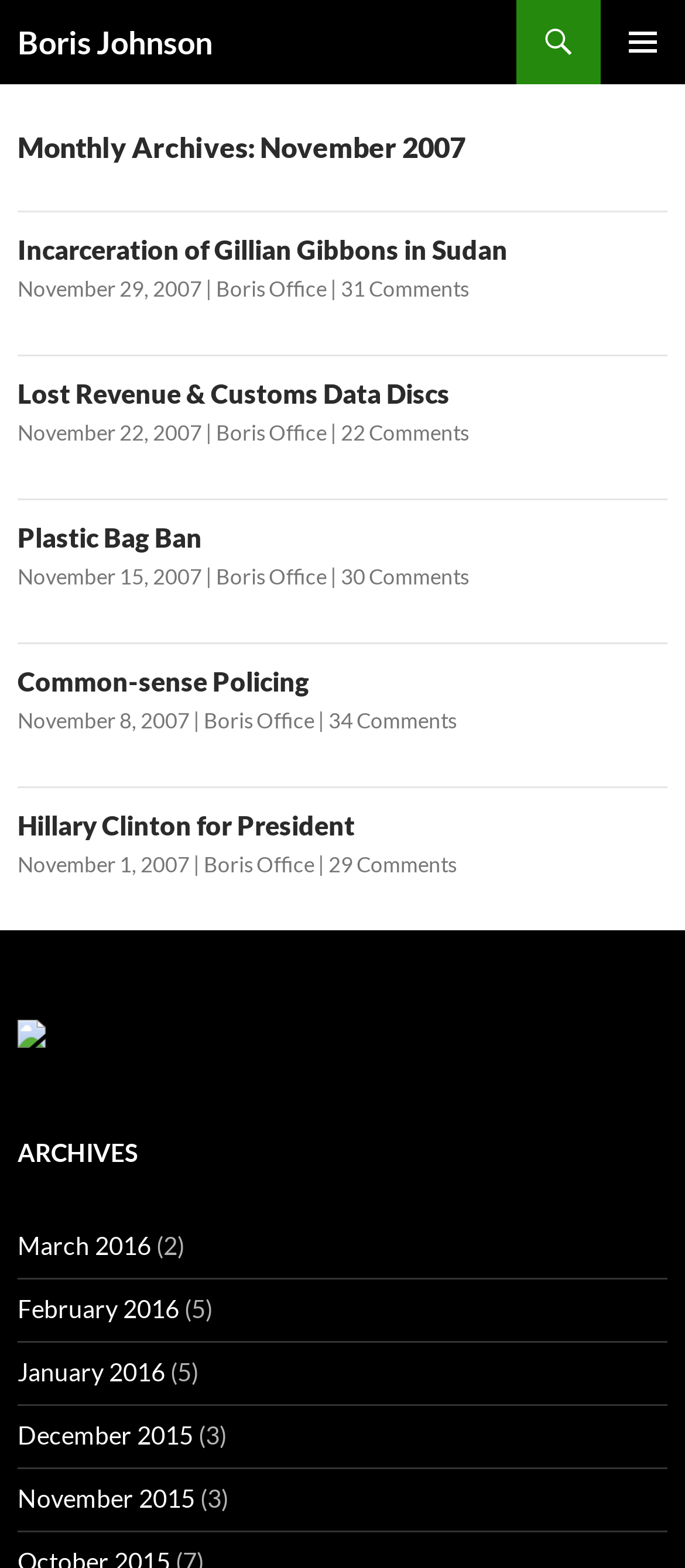Please specify the bounding box coordinates of the clickable region to carry out the following instruction: "Open the primary menu". The coordinates should be four float numbers between 0 and 1, in the format [left, top, right, bottom].

[0.877, 0.0, 1.0, 0.054]